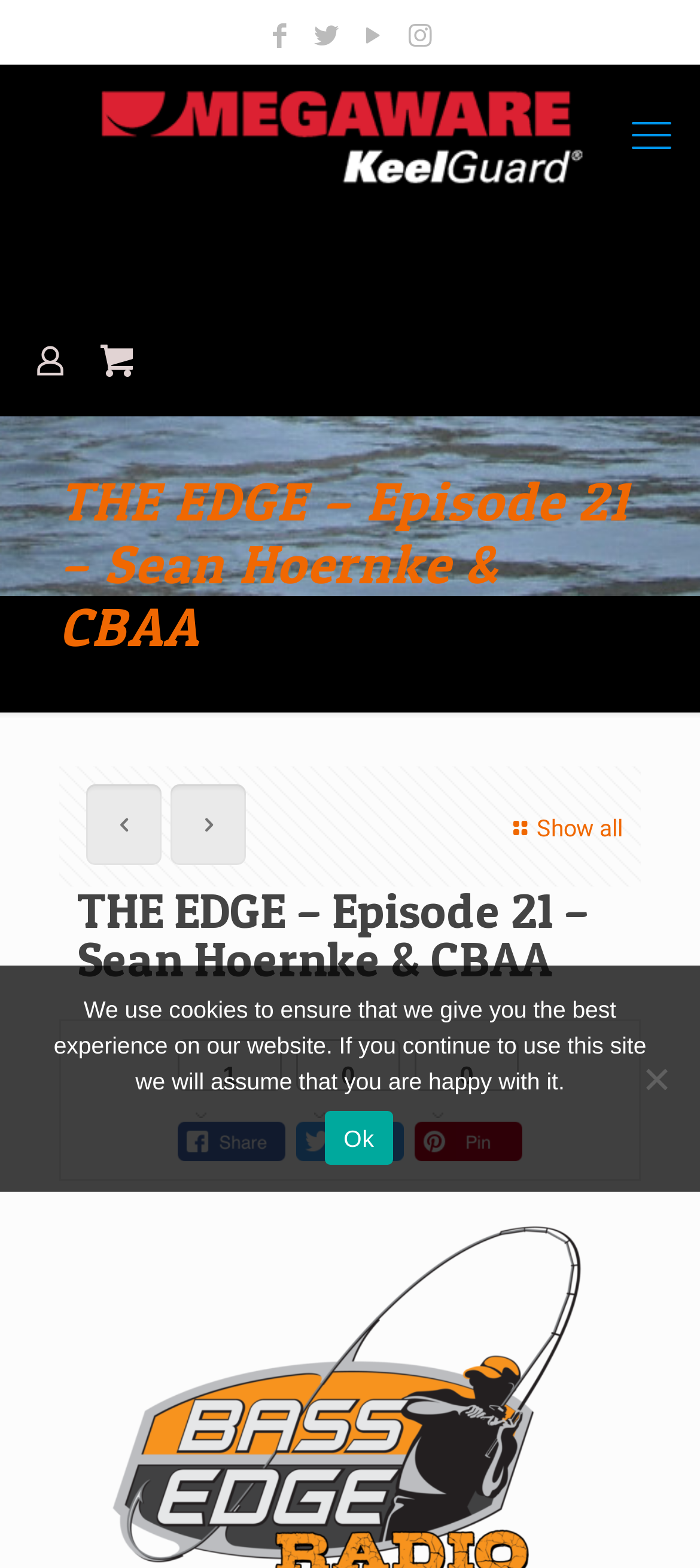Please locate the bounding box coordinates for the element that should be clicked to achieve the following instruction: "Click the user icon". Ensure the coordinates are given as four float numbers between 0 and 1, i.e., [left, top, right, bottom].

[0.038, 0.215, 0.105, 0.245]